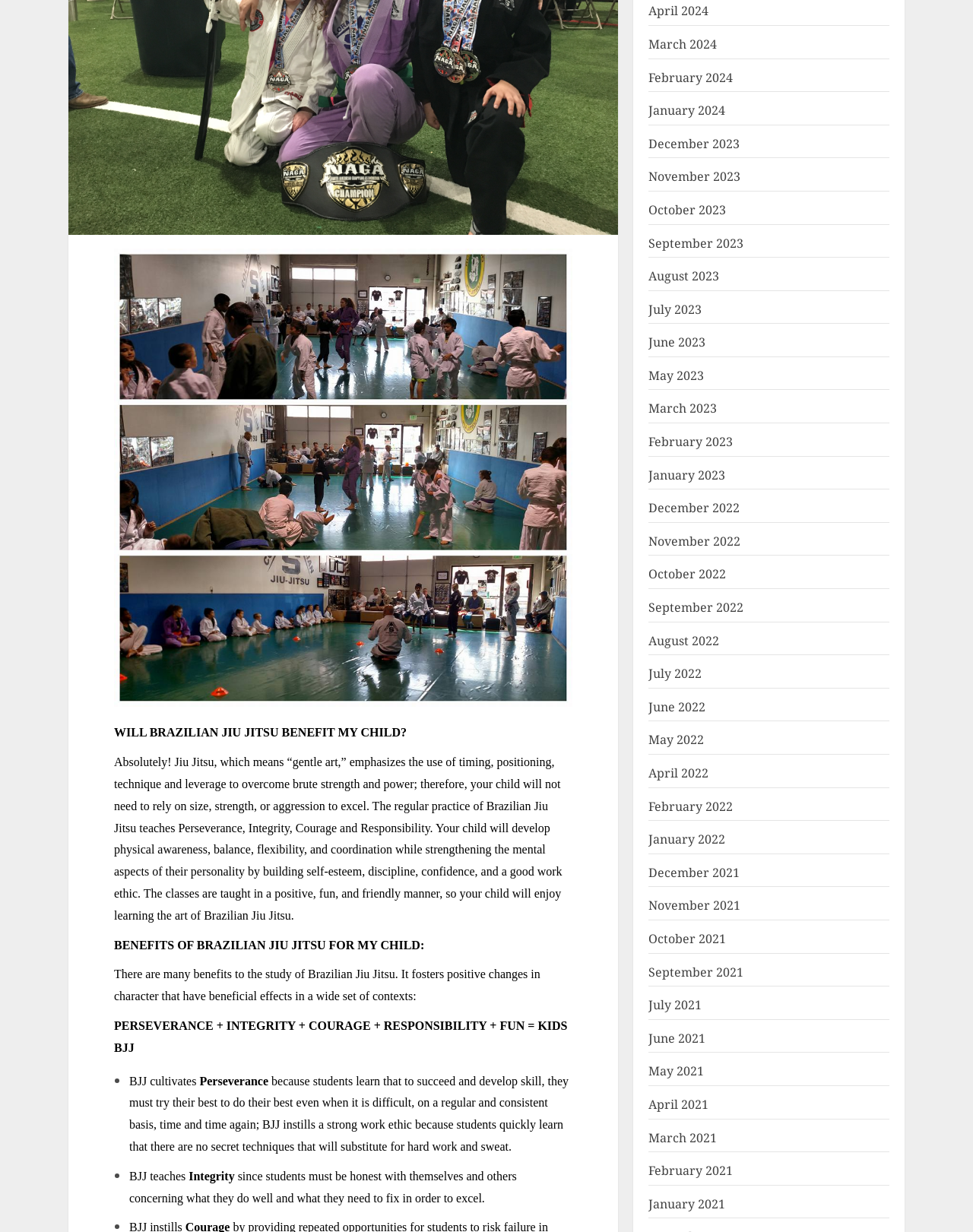Locate the bounding box of the UI element based on this description: "December 2023". Provide four float numbers between 0 and 1 as [left, top, right, bottom].

[0.667, 0.11, 0.76, 0.124]